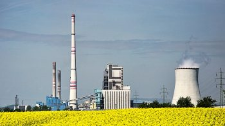Provide a comprehensive description of the image.

The image showcases a vibrant industrial landscape, prominently featuring several tall smokestacks and cooling towers against a clear blue sky. In the foreground, a field of bright yellow flowers adds a touch of natural beauty to the scene, contrasting sharply with the man-made structures. The facility depicted is likely related to energy production or processing, reflecting the intersection of agriculture and industrial activity. This imagery symbolizes the growing demands of industries such as irrigation automation, particularly in regions like Asia Pacific, where agriculture plays a crucial role in the economy. As agricultural automation technologies advance, the demand for such industrial setups is expected to rise, contributing to sustainable farming practices while providing efficient water management solutions.